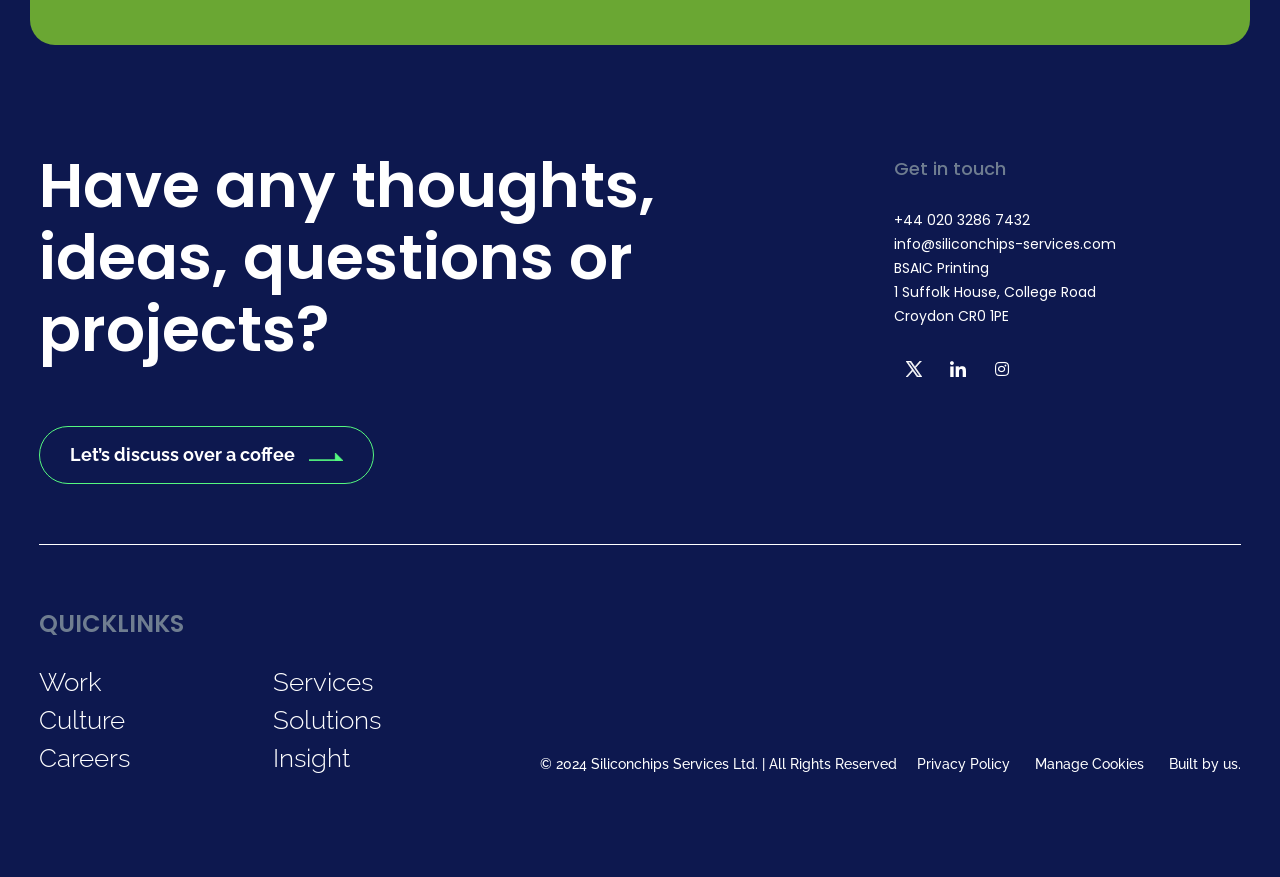Carefully examine the image and provide an in-depth answer to the question: What is the company's address?

I found the company's address by looking at the 'Get in touch' section, where I saw a series of static text elements that together form the address '1 Suffolk House, College Road, Croydon CR0 1PE'.